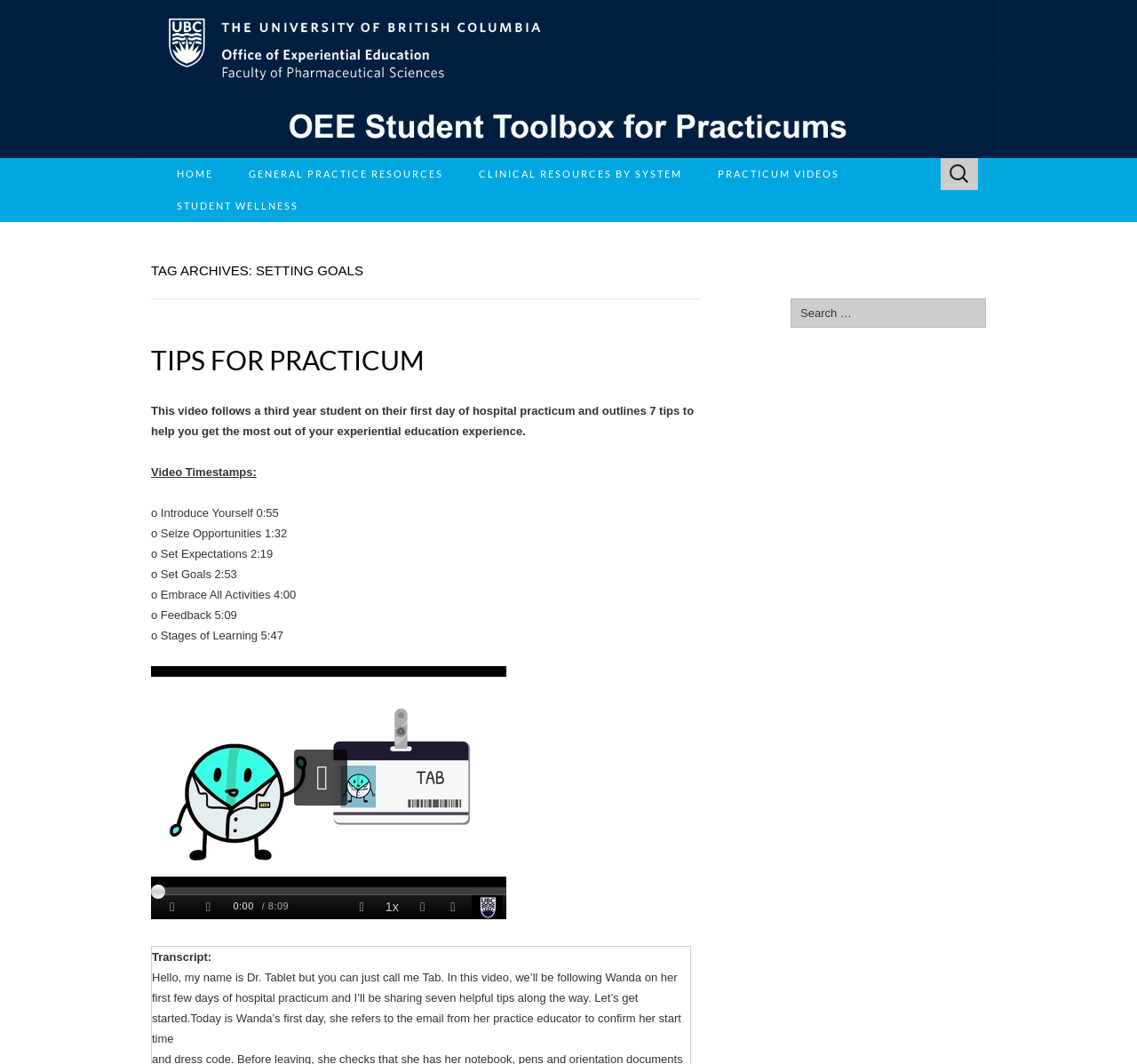Please specify the bounding box coordinates for the clickable region that will help you carry out the instruction: "Read PRACTICUM VIDEOS".

[0.631, 0.158, 0.738, 0.169]